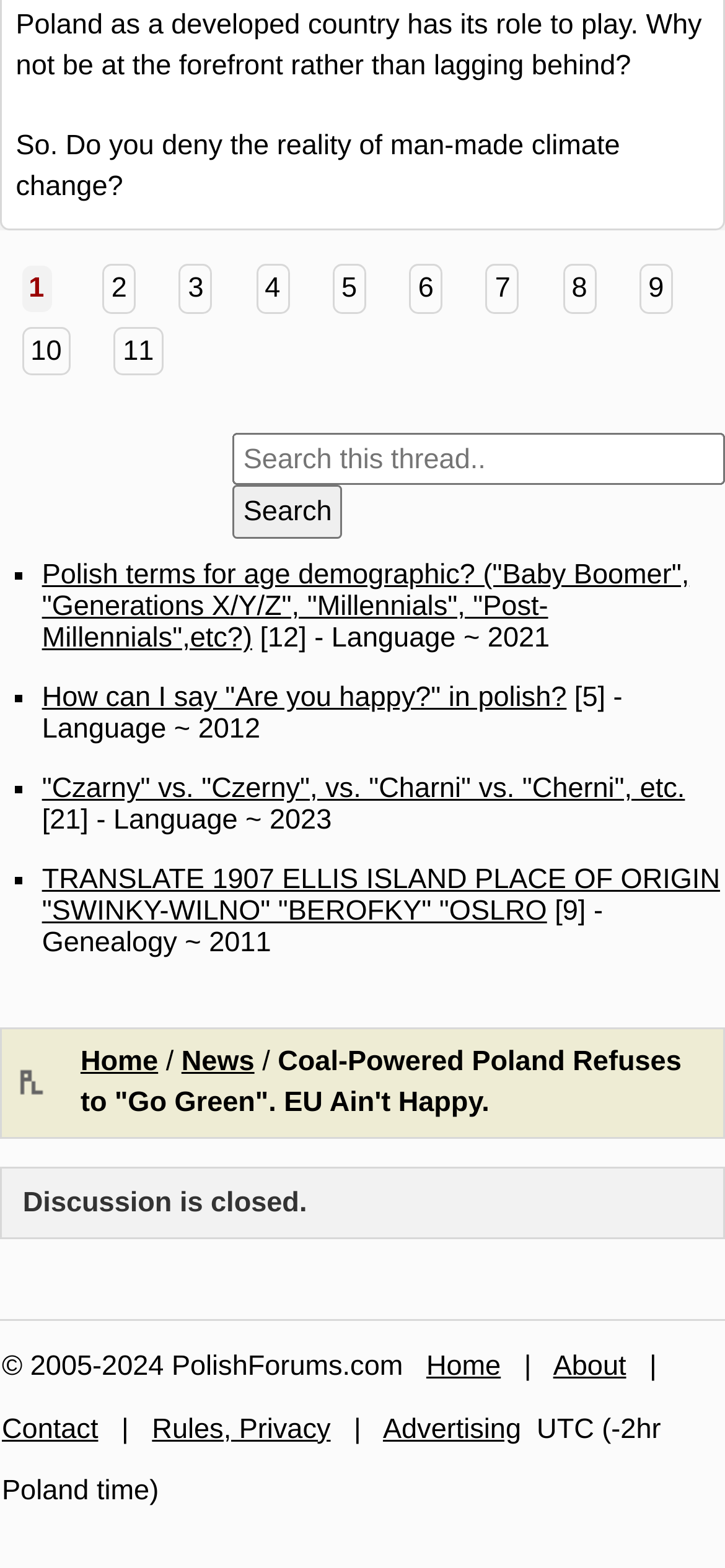Give a one-word or short phrase answer to this question: 
How many links are there in the list of discussions?

10